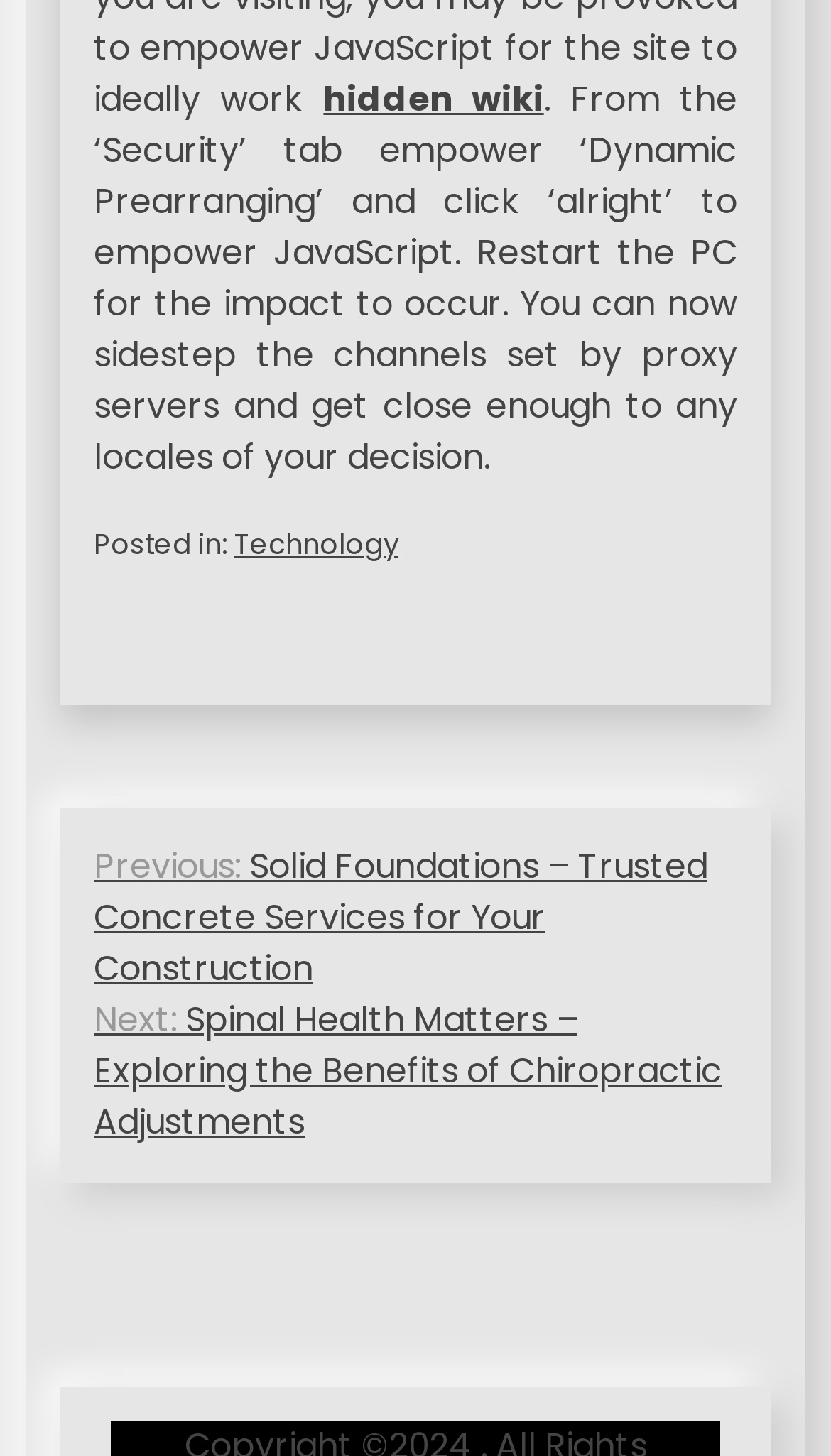Please use the details from the image to answer the following question comprehensively:
What is the purpose of the 'hidden wiki' link?

The purpose of the 'hidden wiki' link is not explicitly mentioned on the webpage, but it might be related to accessing restricted or hidden content.